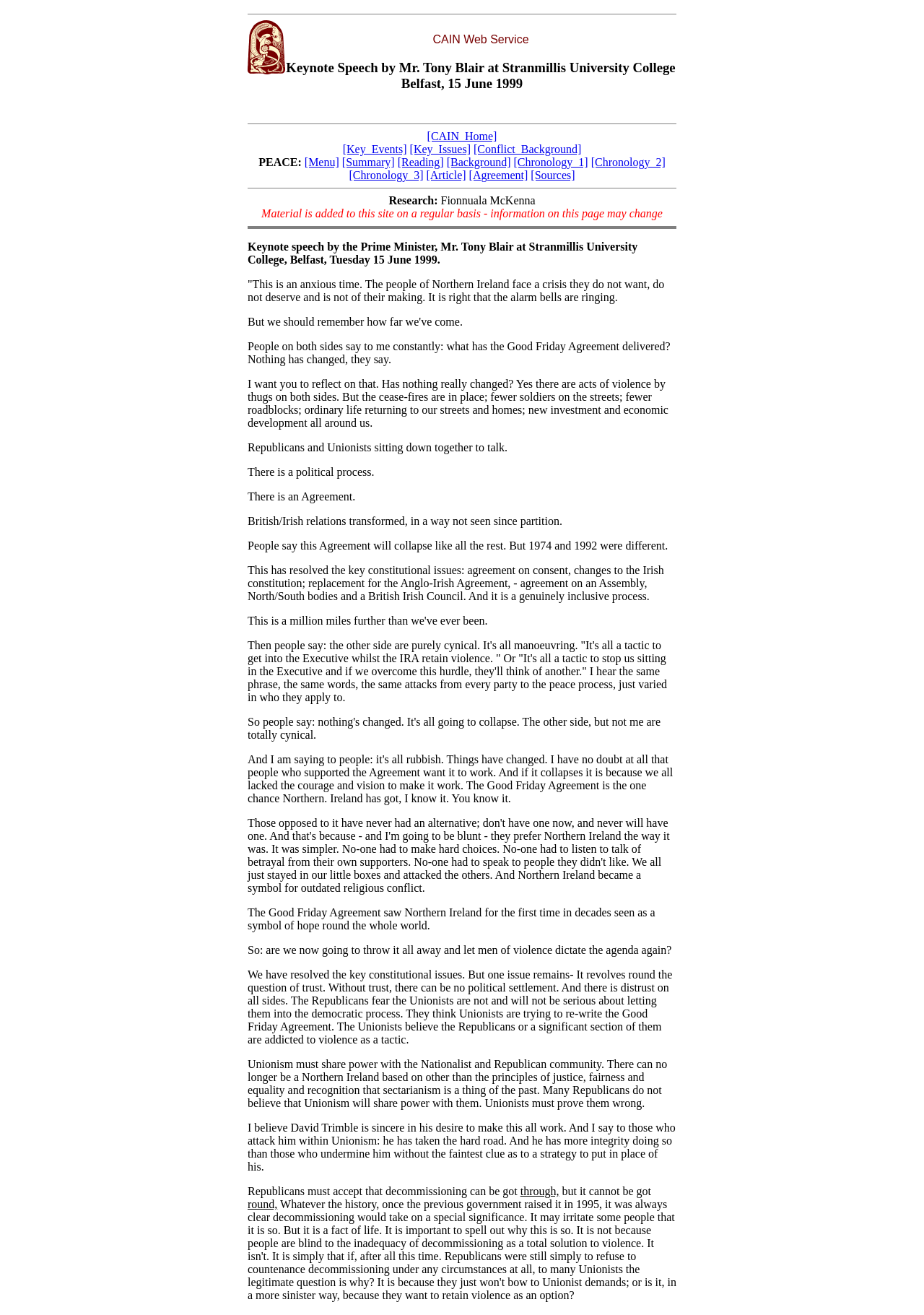What is the date of the speech?
Refer to the image and respond with a one-word or short-phrase answer.

15 June 1999